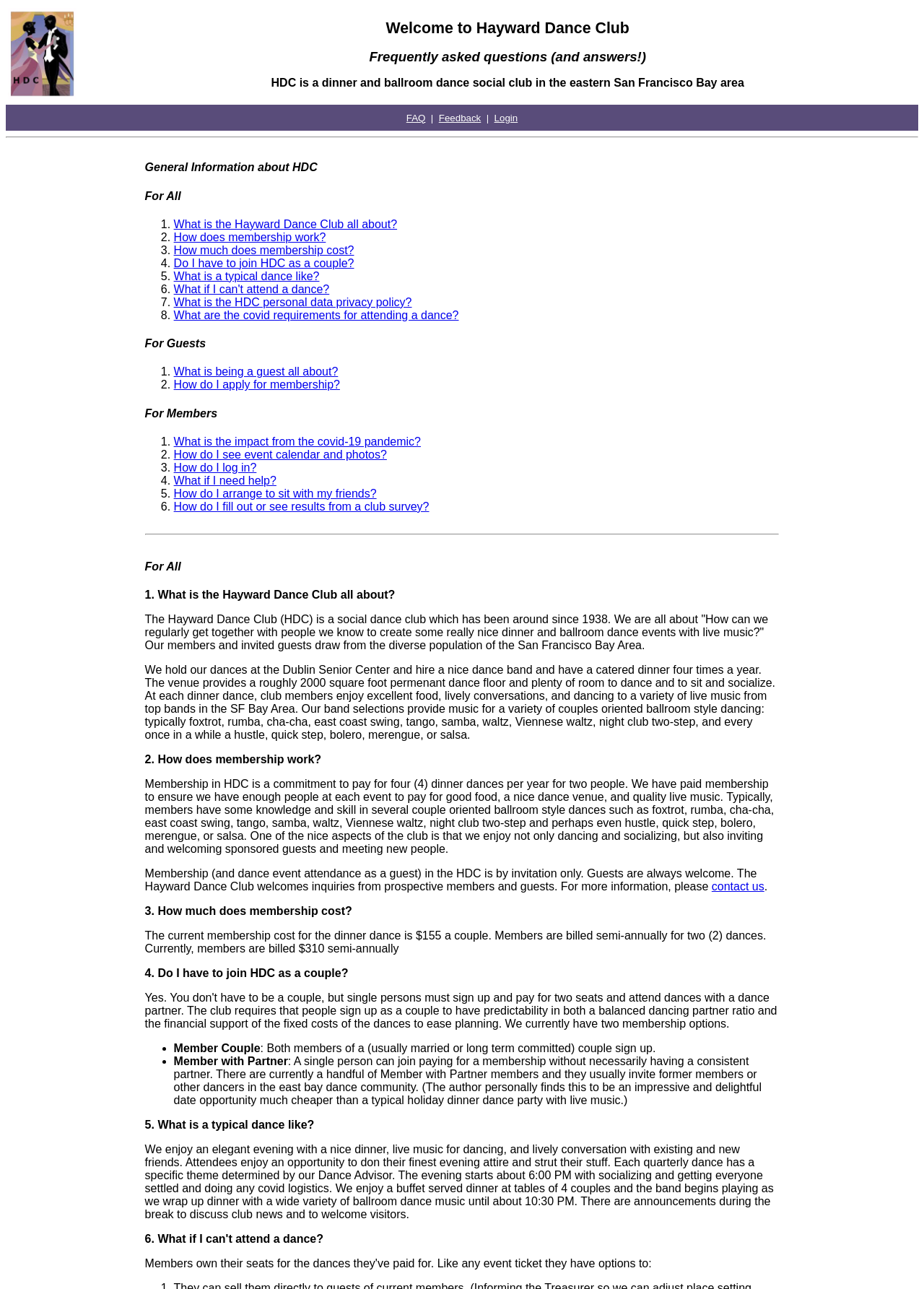Find the bounding box coordinates for the element that must be clicked to complete the instruction: "Click on the Feedback link". The coordinates should be four float numbers between 0 and 1, indicated as [left, top, right, bottom].

[0.475, 0.087, 0.521, 0.096]